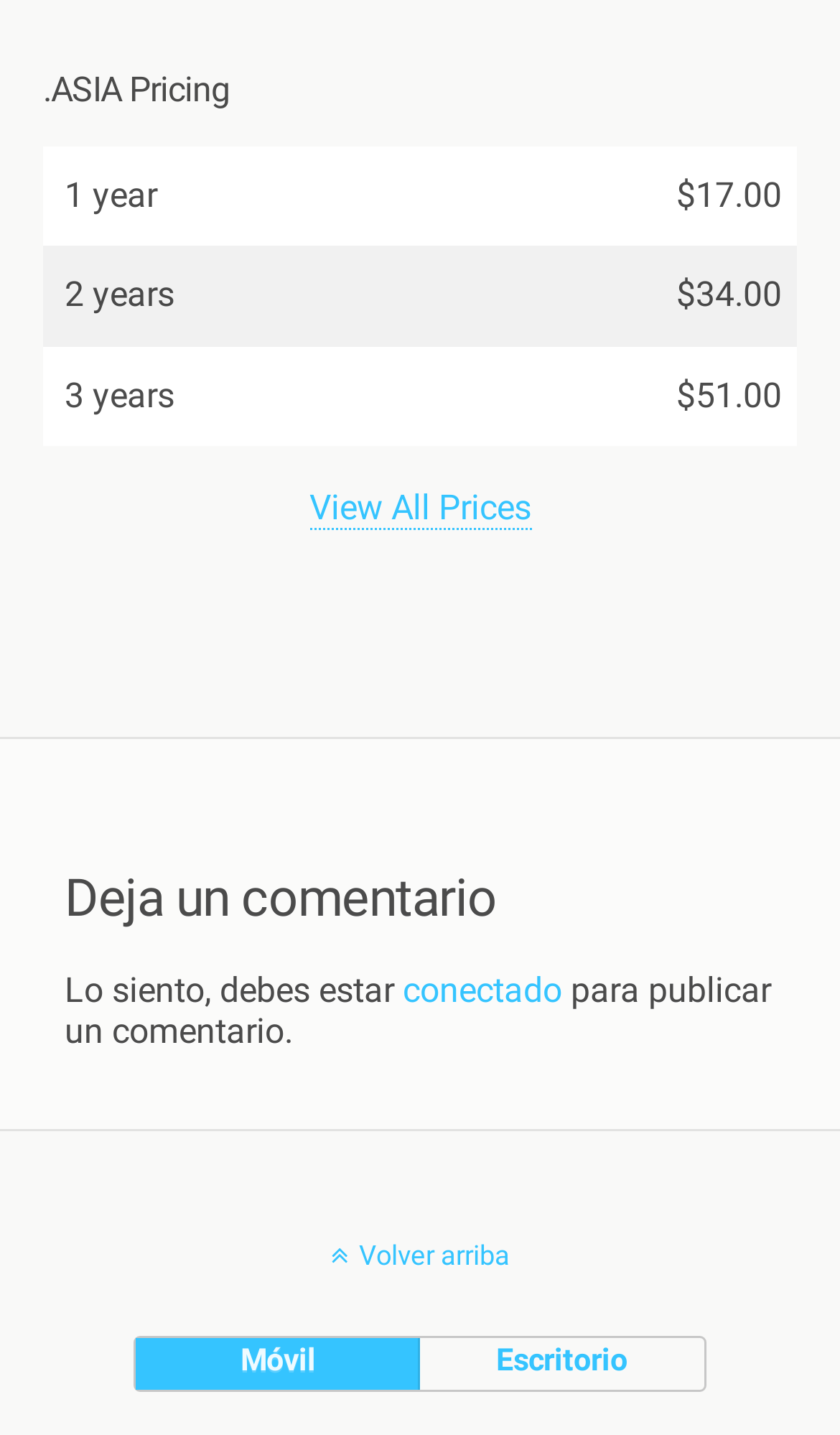How many columns are in the pricing table?
Observe the image and answer the question with a one-word or short phrase response.

2